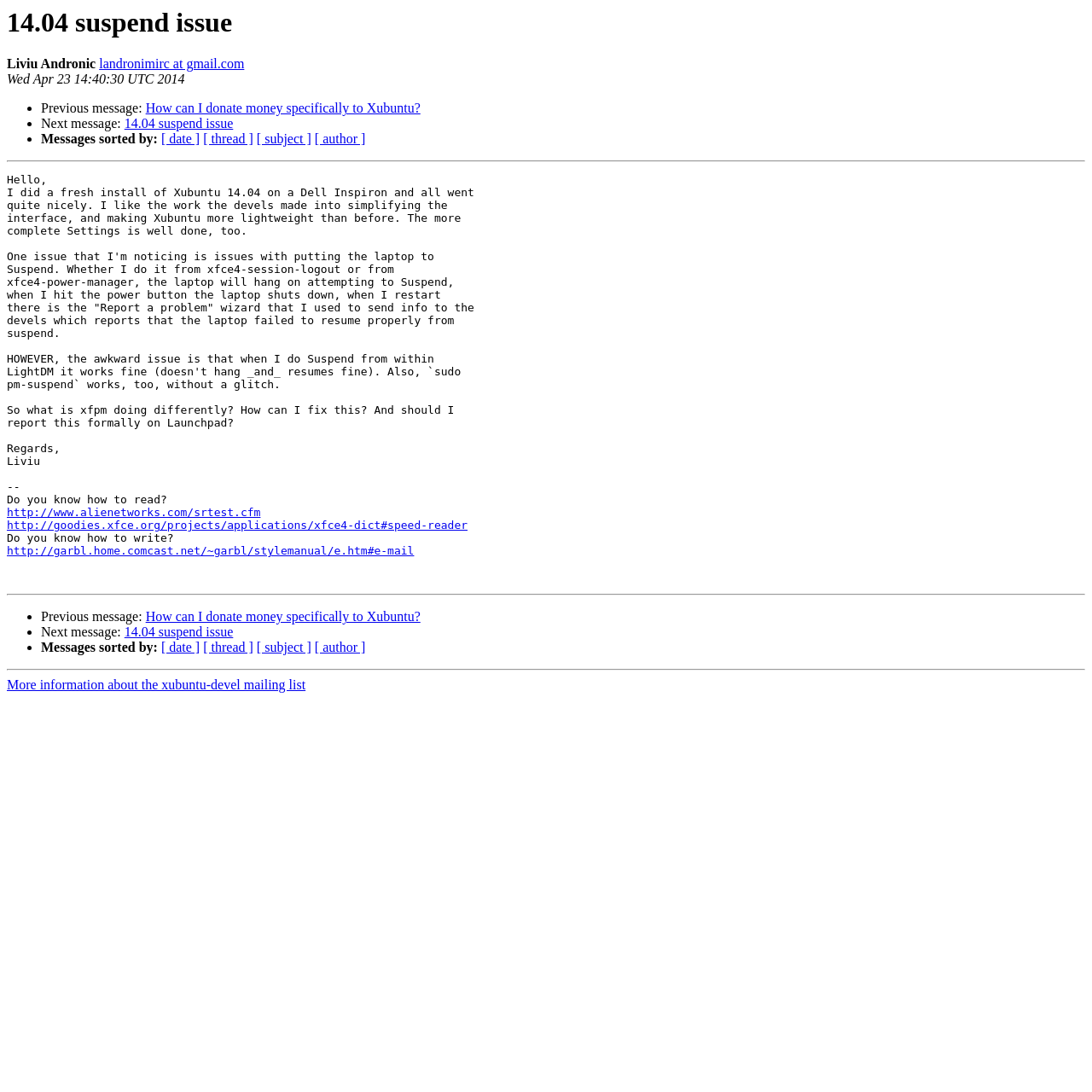Identify the bounding box coordinates of the part that should be clicked to carry out this instruction: "View previous message".

[0.038, 0.093, 0.133, 0.106]